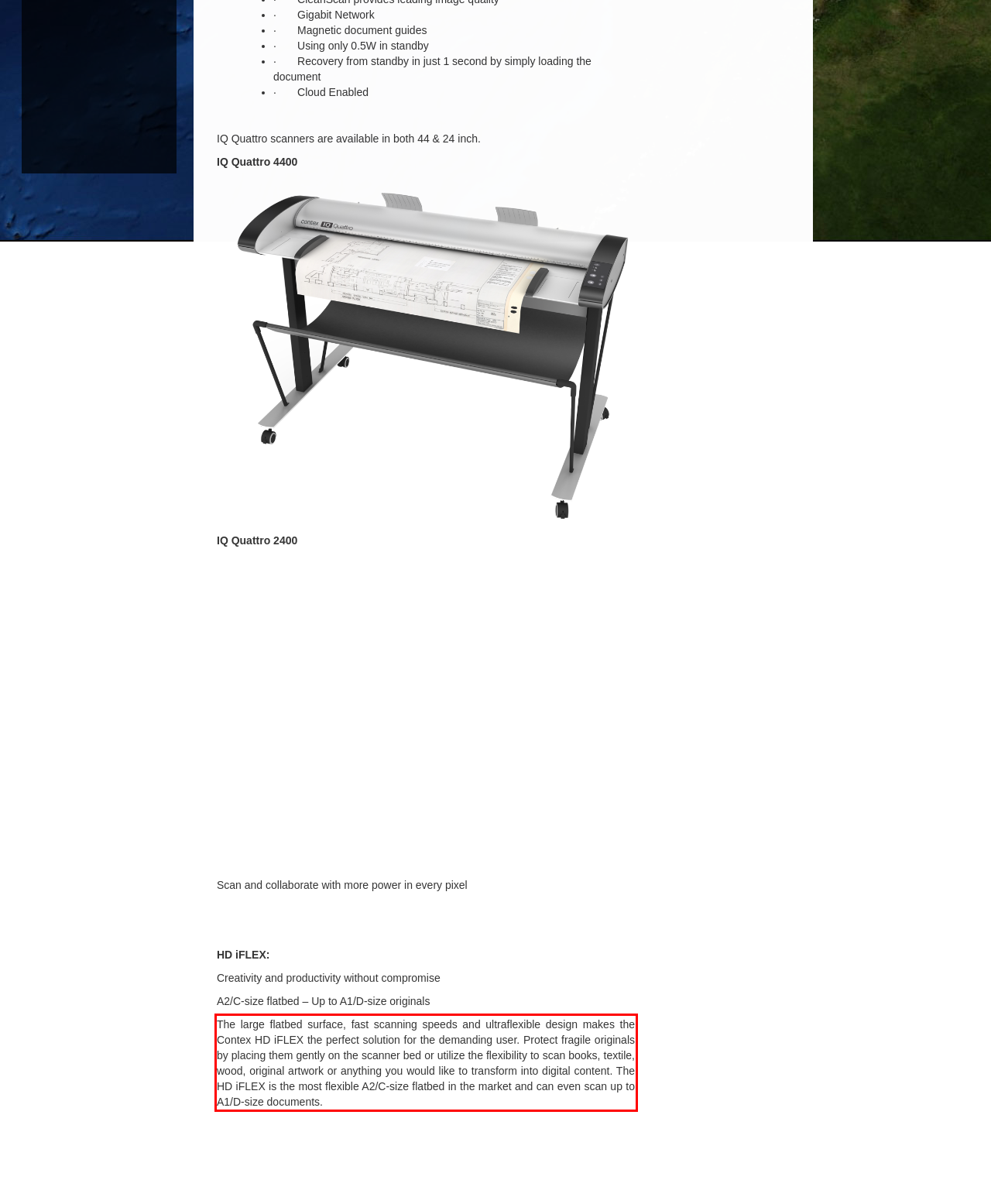Review the screenshot of the webpage and recognize the text inside the red rectangle bounding box. Provide the extracted text content.

The large flatbed surface, fast scanning speeds and ultraflexible design makes the Contex HD iFLEX the perfect solution for the demanding user. Protect fragile originals by placing them gently on the scanner bed or utilize the flexibility to scan books, textile, wood, original artwork or anything you would like to transform into digital content. The HD iFLEX is the most flexible A2/C-size flatbed in the market and can even scan up to A1/D-size documents.